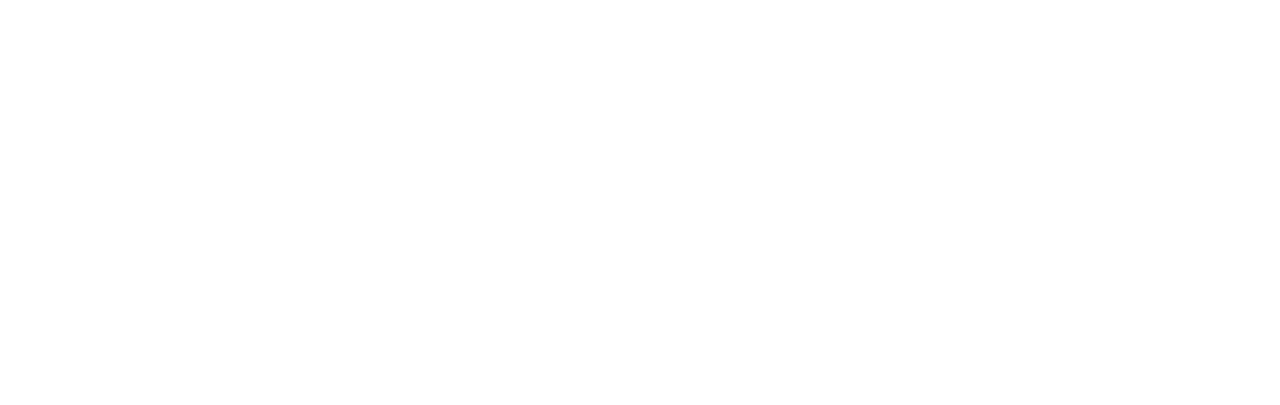Elaborate on the details you observe in the image.

The image appears to depict the logo or emblem of Camp Sagitawa, represented in a simplistic and stylized format. It captures the essence of the camp’s mission, which focuses on fostering connections among people and their faith through various programs and relationships. Situated within a broader webpage layout, the image serves as a visual representation that attracts visitors and communicates the camp's values. The surrounding elements of the page emphasize a commitment to personal growth and a deeper relationship with Christ, aligning with the camp's purpose of nurturing both personal and spiritual development in its community.